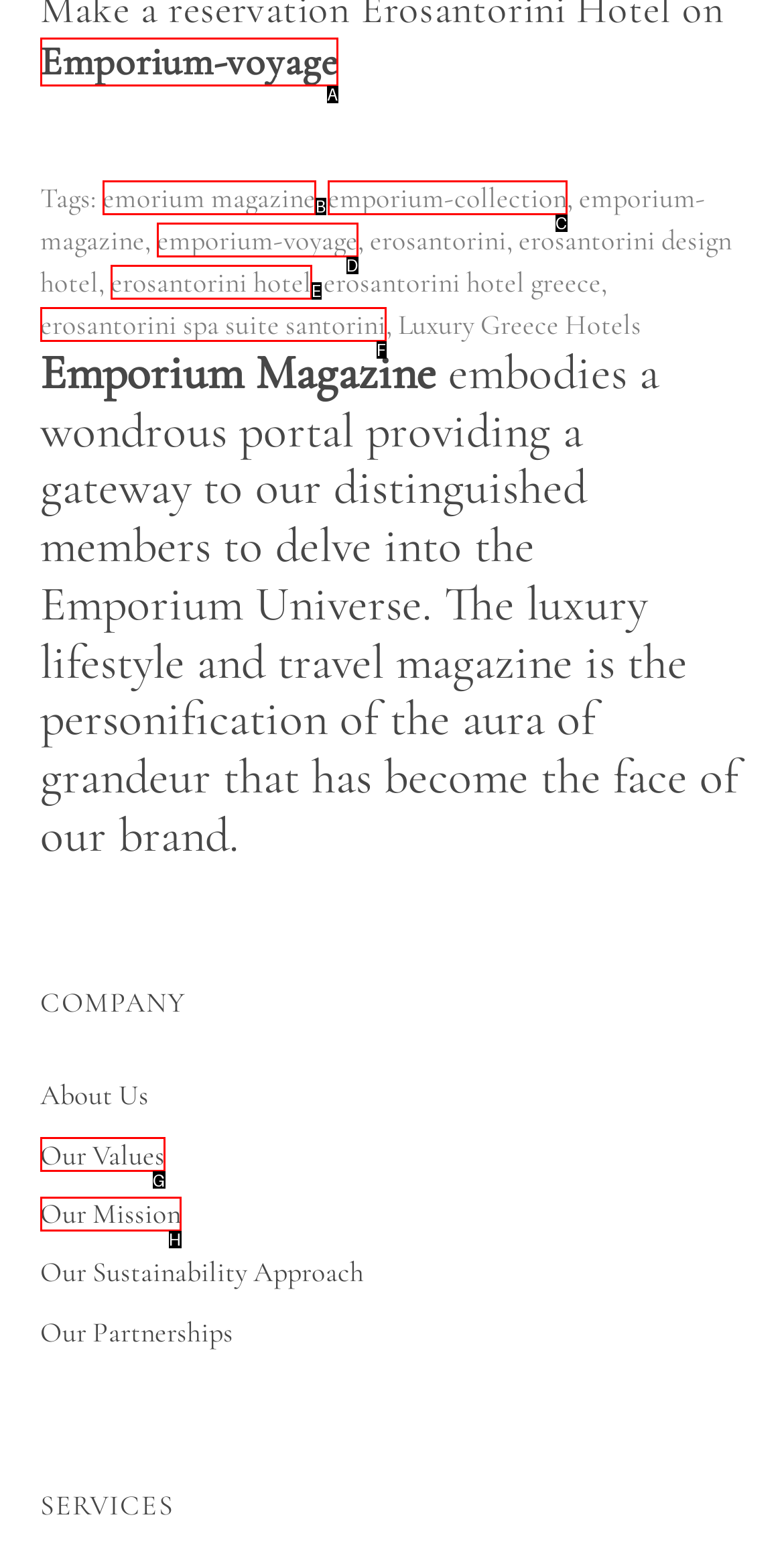From the options provided, determine which HTML element best fits the description: erosantorini hotel. Answer with the correct letter.

E